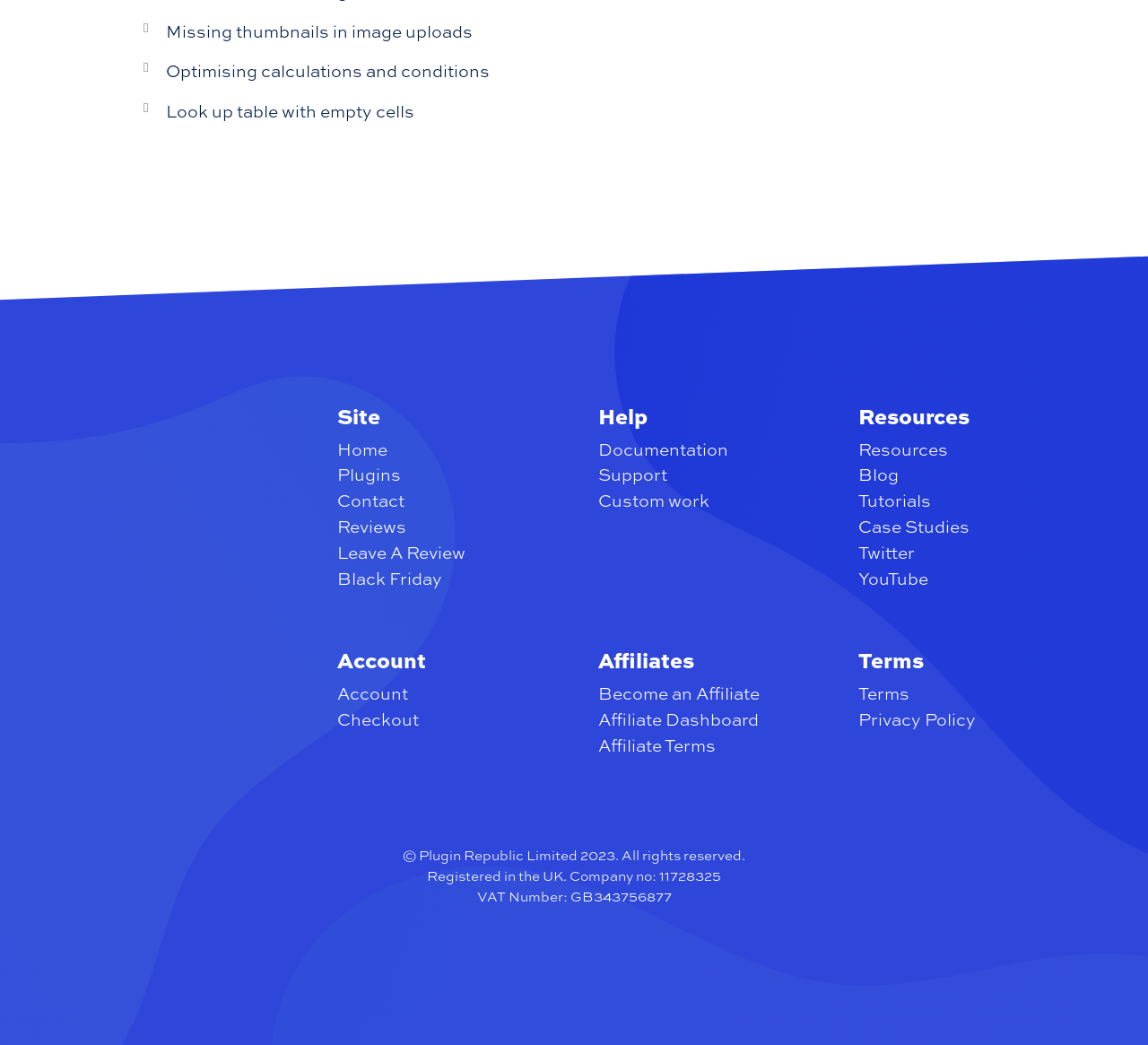Please identify the bounding box coordinates of the element I should click to complete this instruction: 'View the 'Documentation''. The coordinates should be given as four float numbers between 0 and 1, like this: [left, top, right, bottom].

[0.521, 0.417, 0.634, 0.441]